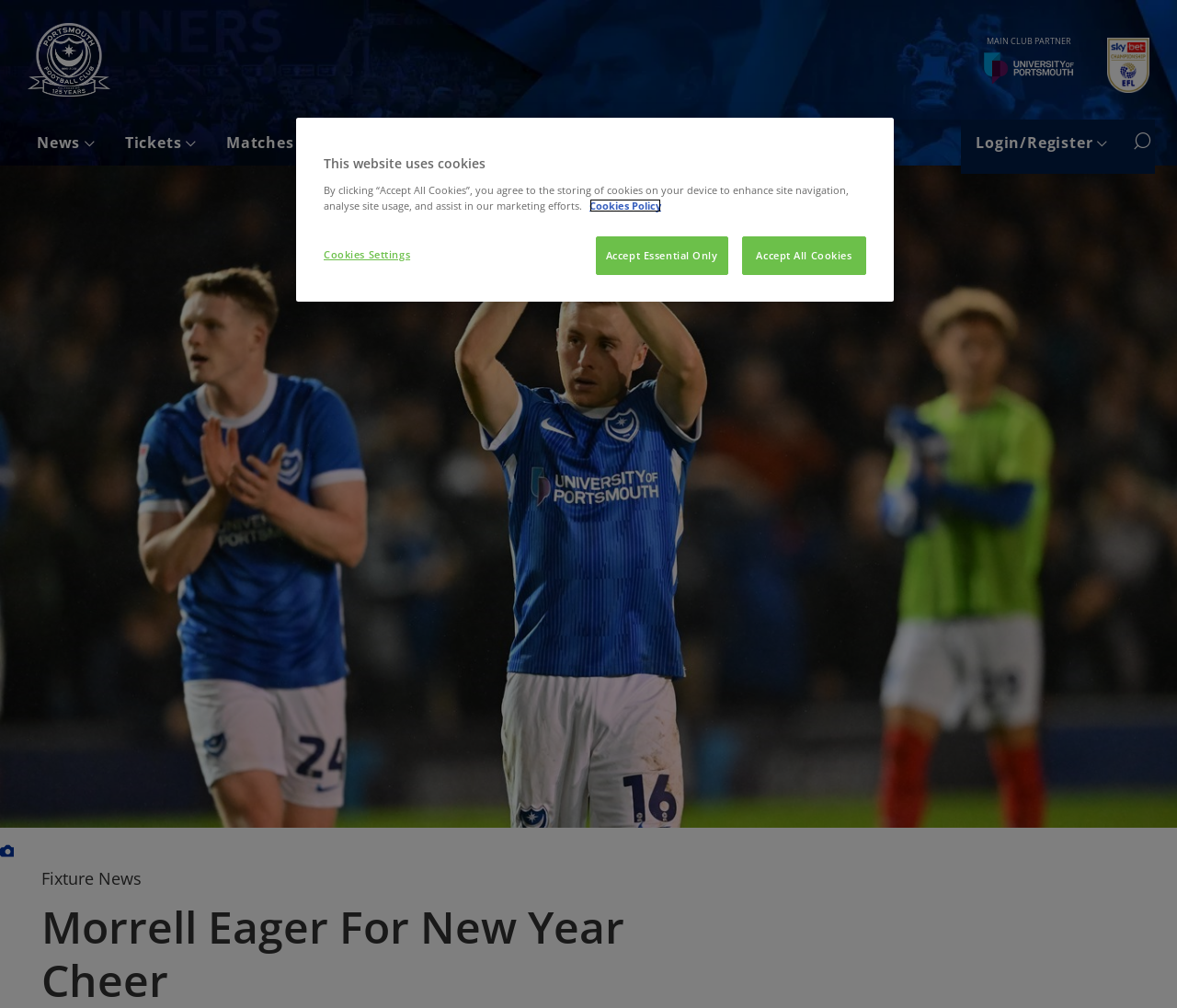Bounding box coordinates are to be given in the format (top-left x, top-left y, bottom-right x, bottom-right y). All values must be floating point numbers between 0 and 1. Provide the bounding box coordinate for the UI element described as: SearchSearch the site

[0.958, 0.127, 0.981, 0.155]